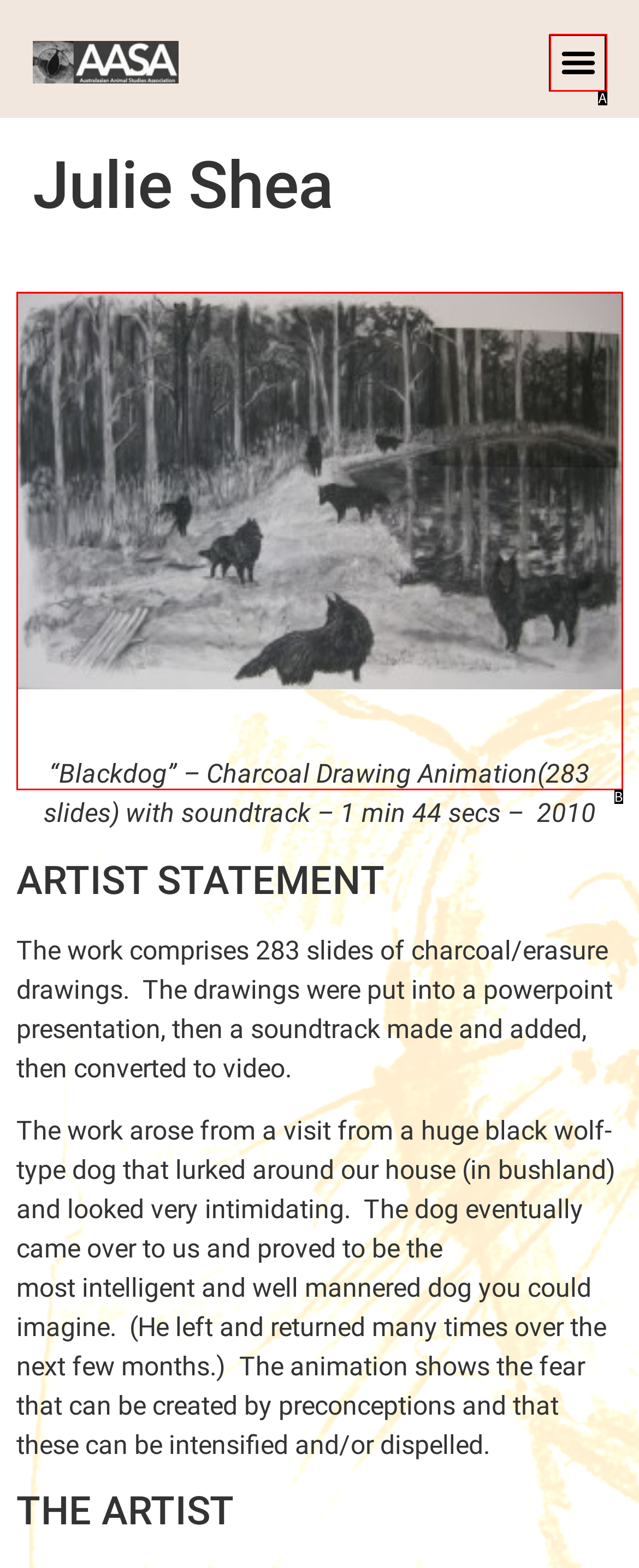Identify the option that corresponds to the description: Menu. Provide only the letter of the option directly.

A